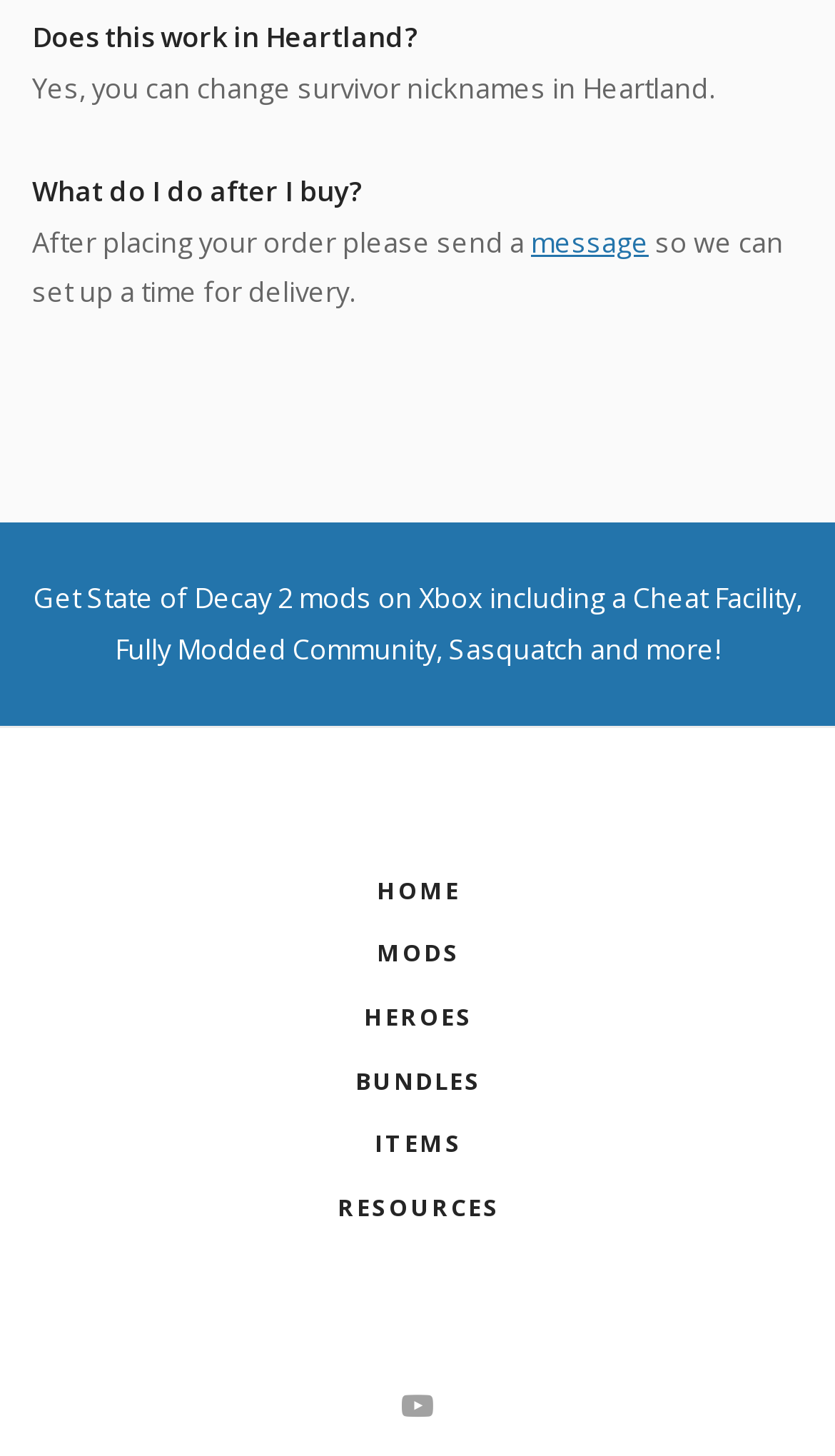Highlight the bounding box coordinates of the element that should be clicked to carry out the following instruction: "Click the 'HOME' link". The coordinates must be given as four float numbers ranging from 0 to 1, i.e., [left, top, right, bottom].

[0.038, 0.593, 0.962, 0.628]